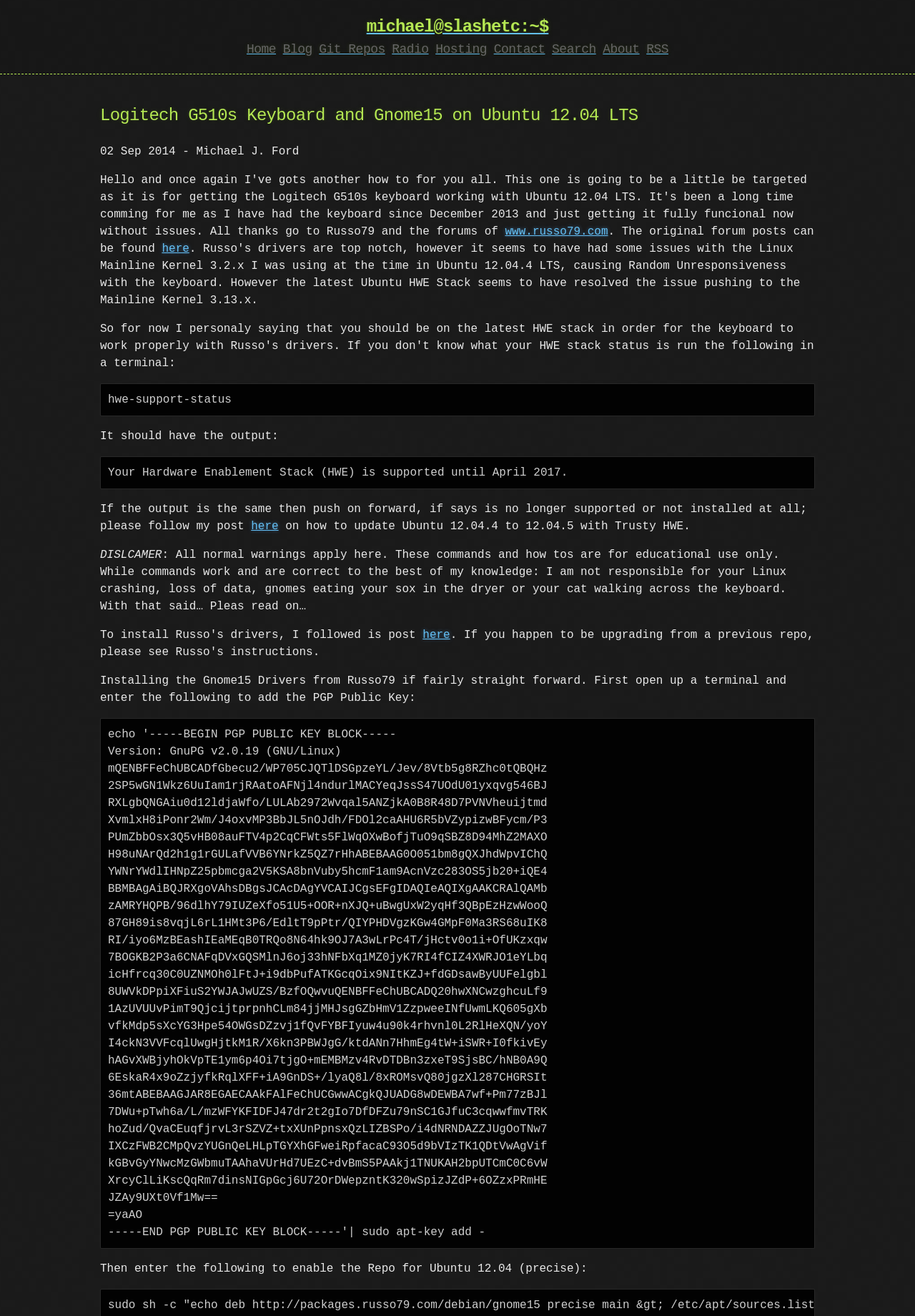What is the warning mentioned in the blog post?
Please give a detailed and thorough answer to the question, covering all relevant points.

I found the warning by looking at the StaticText element with the text 'DISLCAMER' which is likely a warning or disclaimer about the content of the blog post.